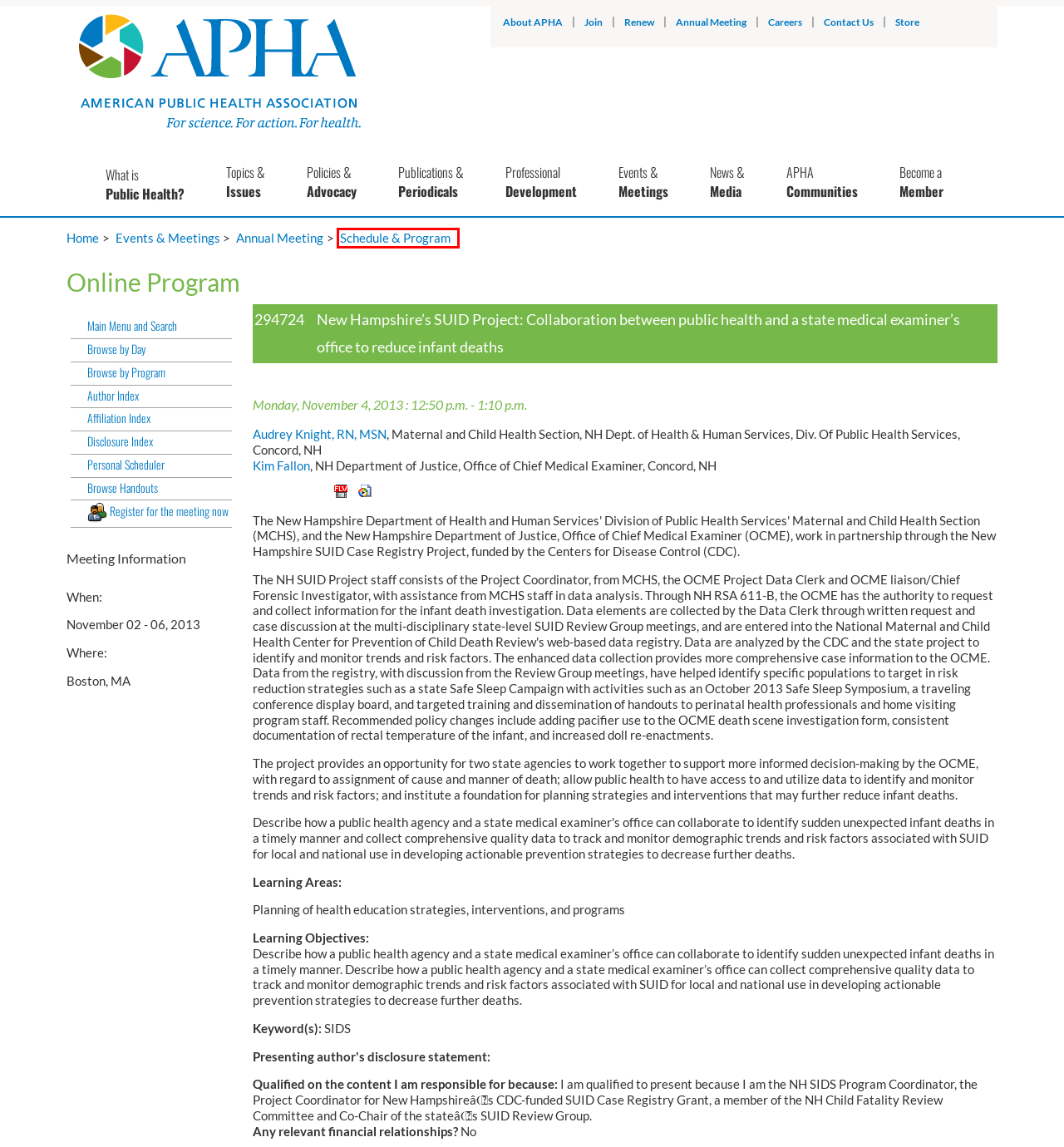You are presented with a screenshot of a webpage containing a red bounding box around an element. Determine which webpage description best describes the new webpage after clicking on the highlighted element. Here are the candidates:
A. Topics & Issues
B. Events & Meetings
C. APHA Membership
D. News & Media
E. American Public Health Association — For science. For action. For health.
F. Annual
G. Publications & Periodicals
H. Page Not Found

H